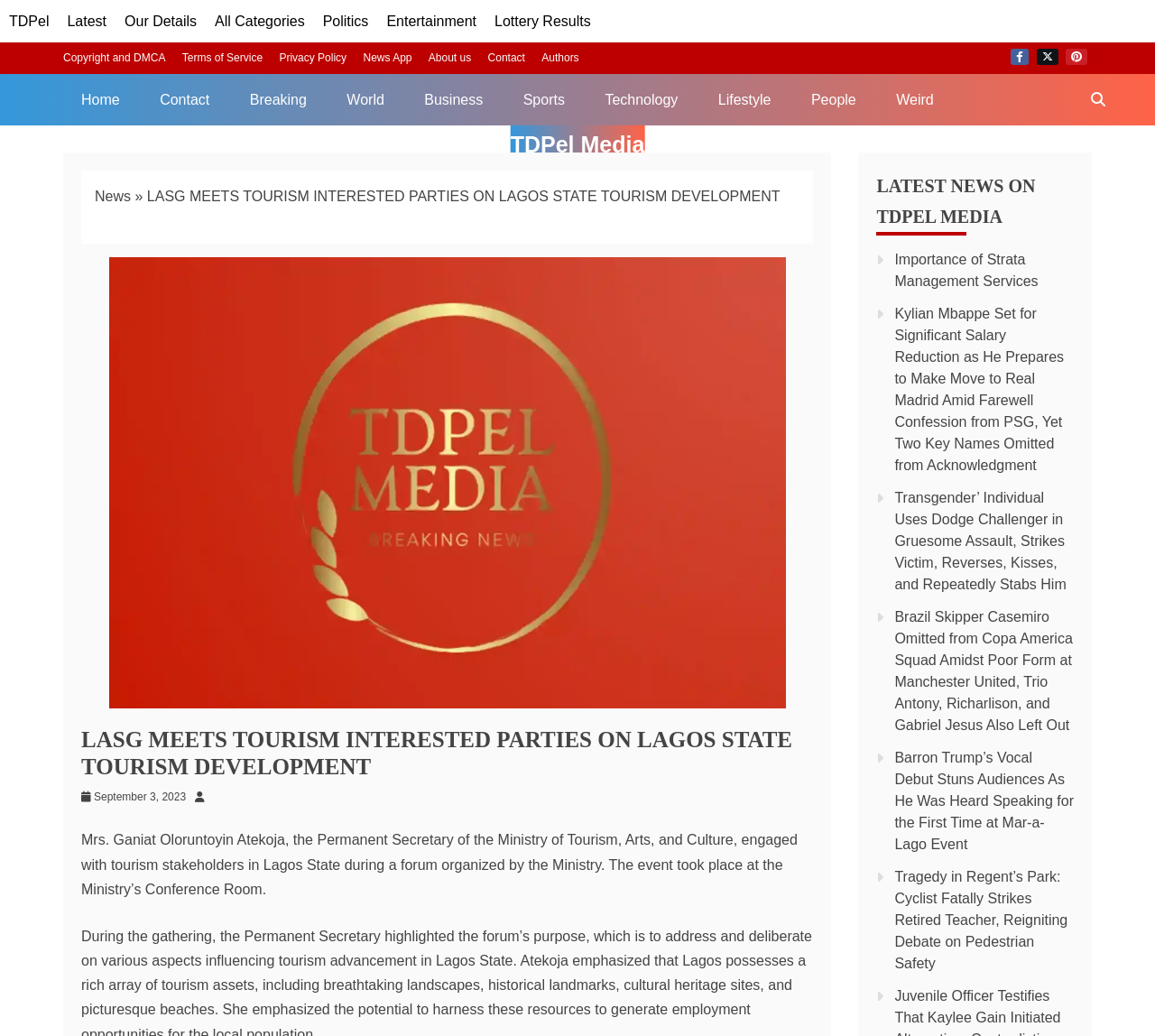Identify the bounding box for the given UI element using the description provided. Coordinates should be in the format (top-left x, top-left y, bottom-right x, bottom-right y) and must be between 0 and 1. Here is the description: Circle Sport Racing

None